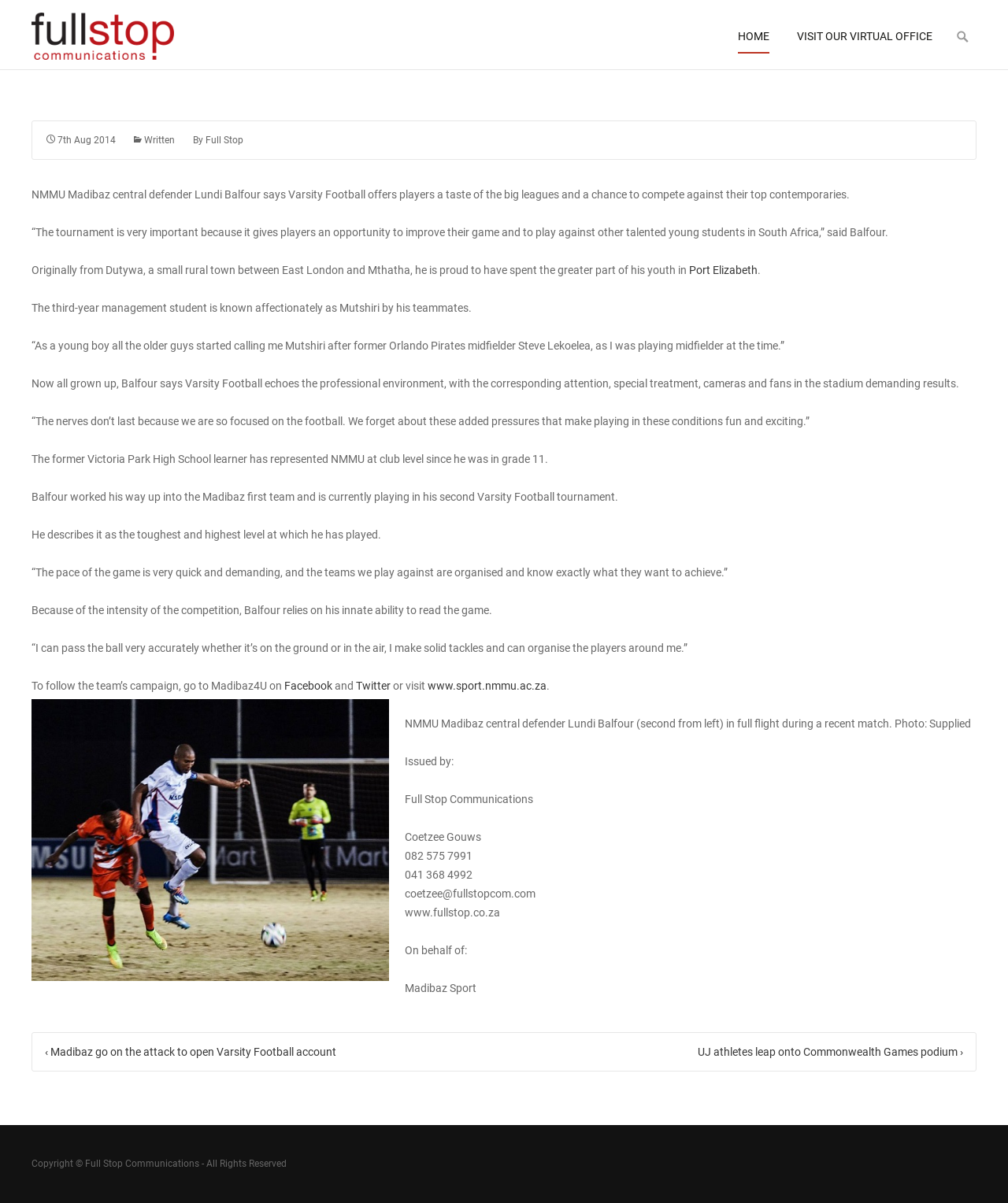Determine the bounding box coordinates for the area that should be clicked to carry out the following instruction: "Follow 'Madibaz4U' on 'Facebook'".

[0.282, 0.565, 0.33, 0.575]